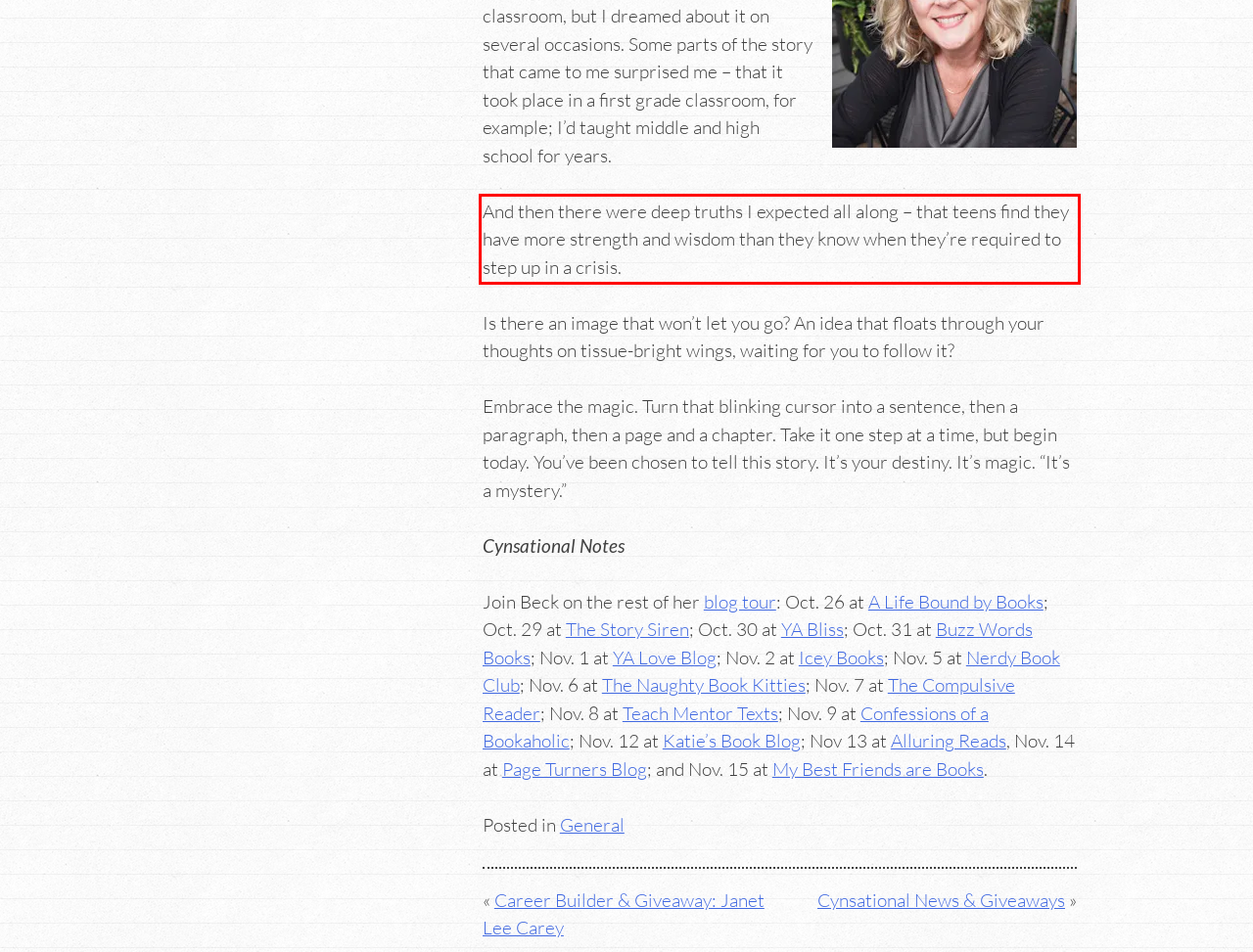By examining the provided screenshot of a webpage, recognize the text within the red bounding box and generate its text content.

And then there were deep truths I expected all along – that teens find they have more strength and wisdom than they know when they’re required to step up in a crisis.